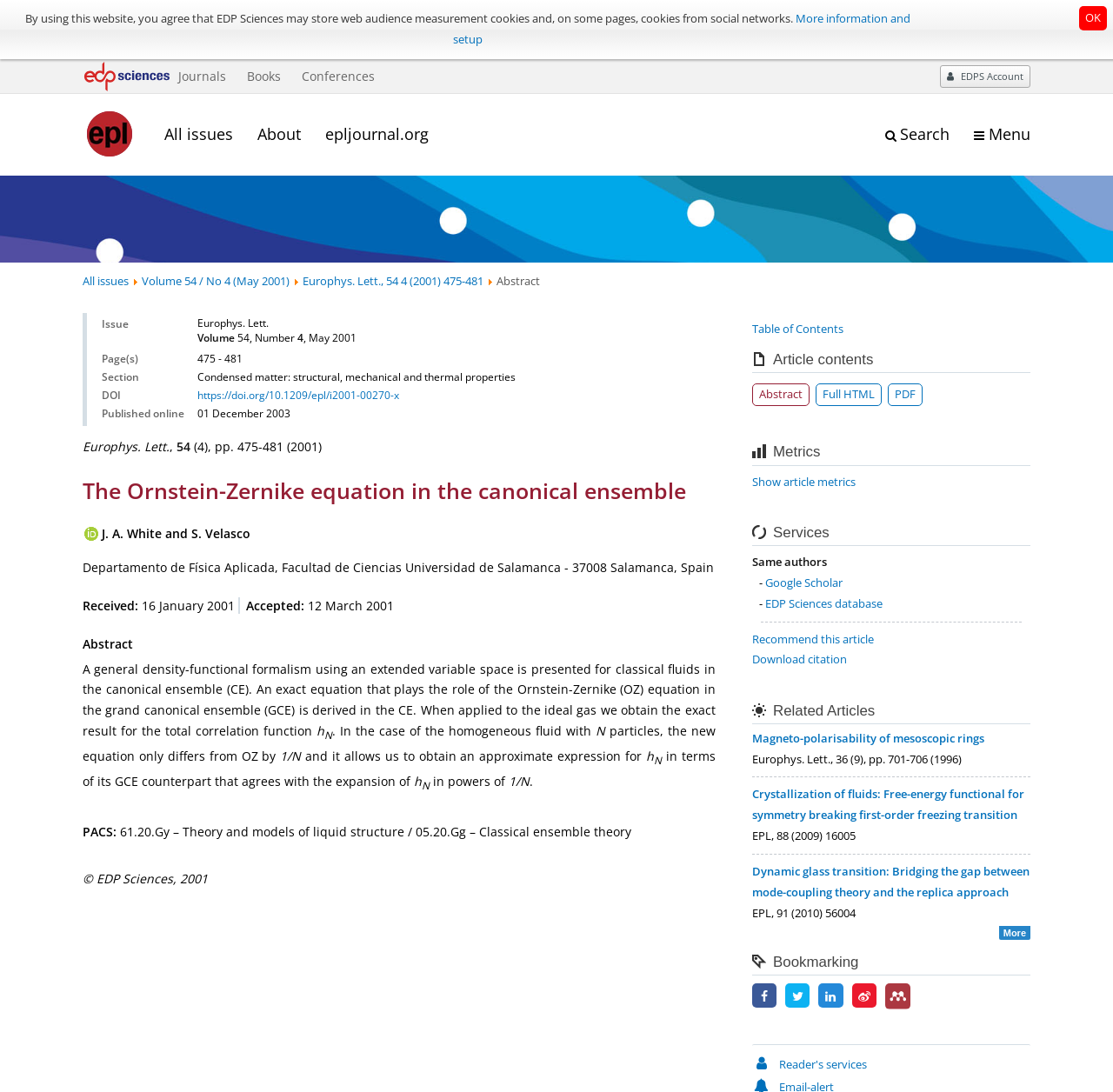Please find the bounding box coordinates of the section that needs to be clicked to achieve this instruction: "View the table of contents".

[0.676, 0.294, 0.758, 0.308]